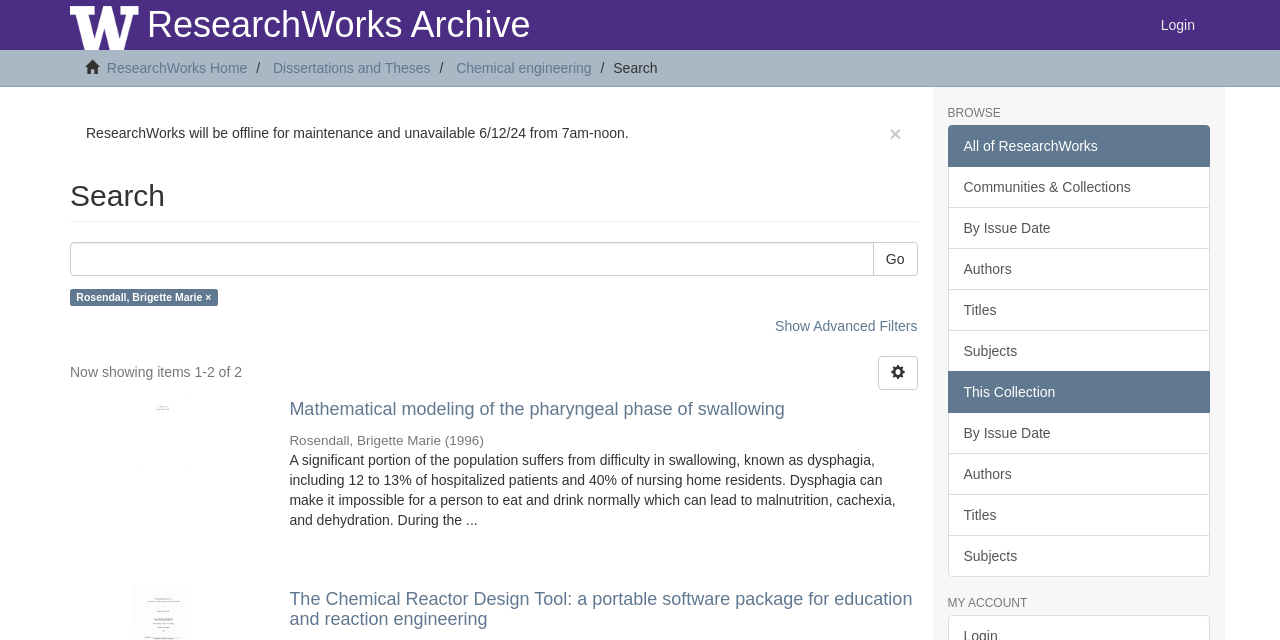Summarize the contents and layout of the webpage in detail.

The webpage is a search page for ResearchWorks Archive, a digital repository of academic works. At the top left, there is a link to "ResearchWorks Archive" and a link to "Login" at the top right. Below these links, there is a horizontal navigation menu with links to "ResearchWorks Home", "Dissertations and Theses", and "Chemical engineering".

In the center of the page, there is a search bar with a button labeled "Go" and a textbox to input search queries. Above the search bar, there is a heading "Search" and a notification about the website being offline for maintenance on a specific date.

Below the search bar, there are two search results displayed. Each result includes a thumbnail image, a title, an author's name, and a publication date. The titles are "Mathematical modeling of the pharyngeal phase of swallowing" and "The Chemical Reactor Design Tool: a portable software package for education and reaction engineering". The titles are also links to the full text of the articles. There is a brief summary of each article below the title.

On the right side of the page, there is a vertical navigation menu with headings "BROWSE" and "MY ACCOUNT". Under "BROWSE", there are links to browse by communities and collections, issue date, authors, titles, and subjects. Under "MY ACCOUNT", there are no links, but the heading suggests that users can access their account information and settings.

Overall, the webpage is a search interface for a digital repository of academic works, with a simple and organized layout that allows users to easily search and browse through the collection.